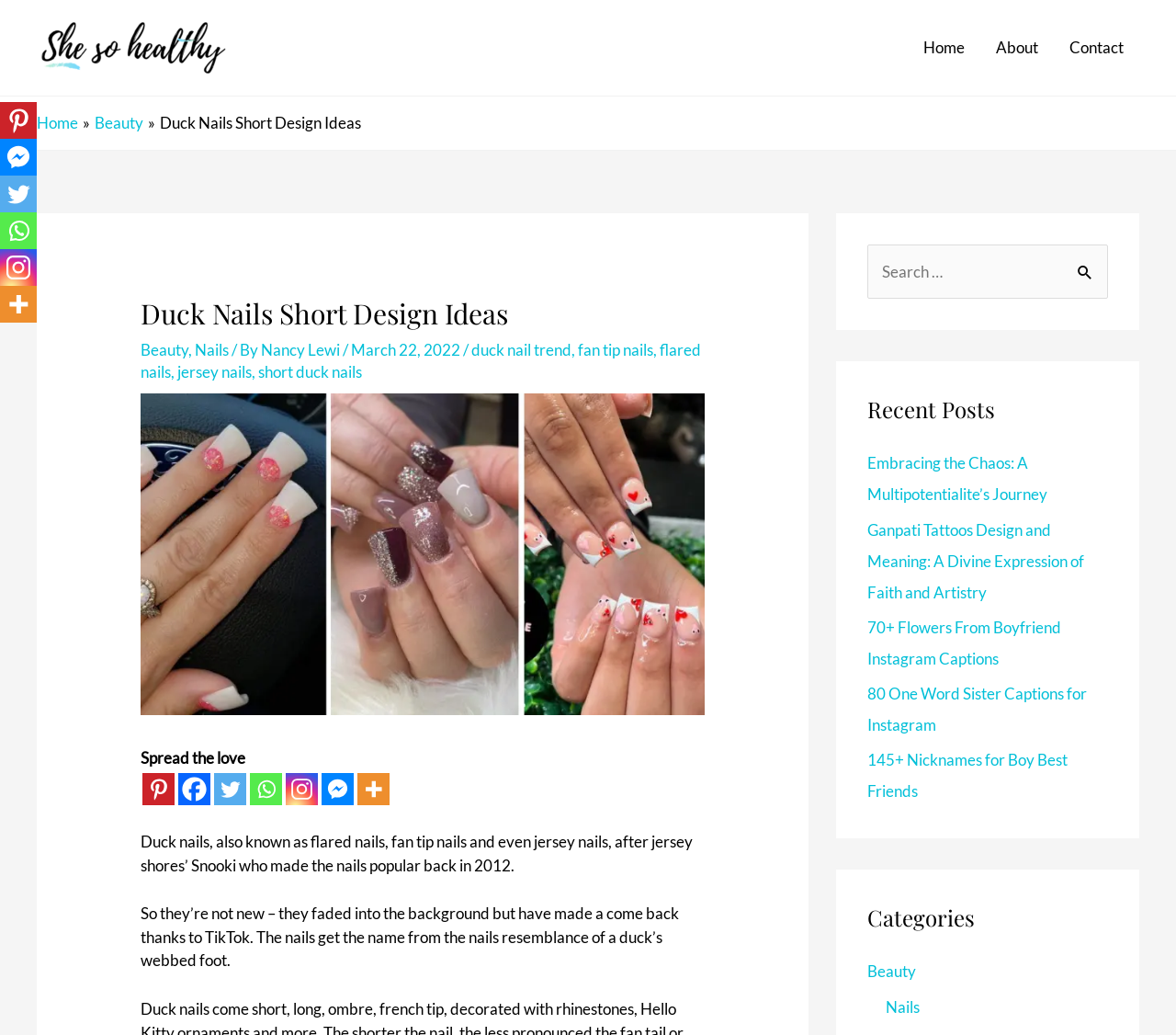Who is the author of this article?
Based on the screenshot, answer the question with a single word or phrase.

Nancy Lewi